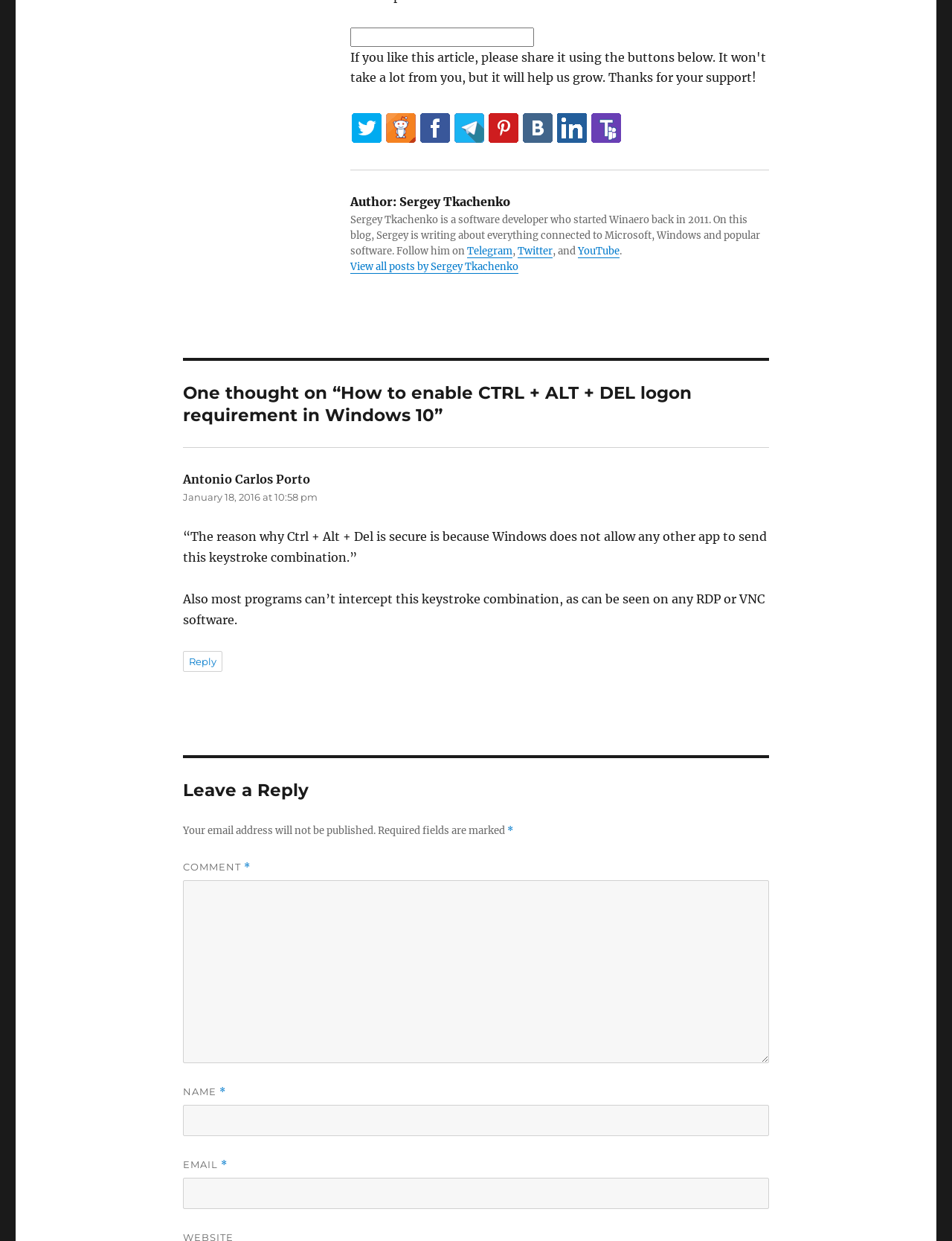Pinpoint the bounding box coordinates for the area that should be clicked to perform the following instruction: "Enter your comment".

[0.192, 0.709, 0.808, 0.856]